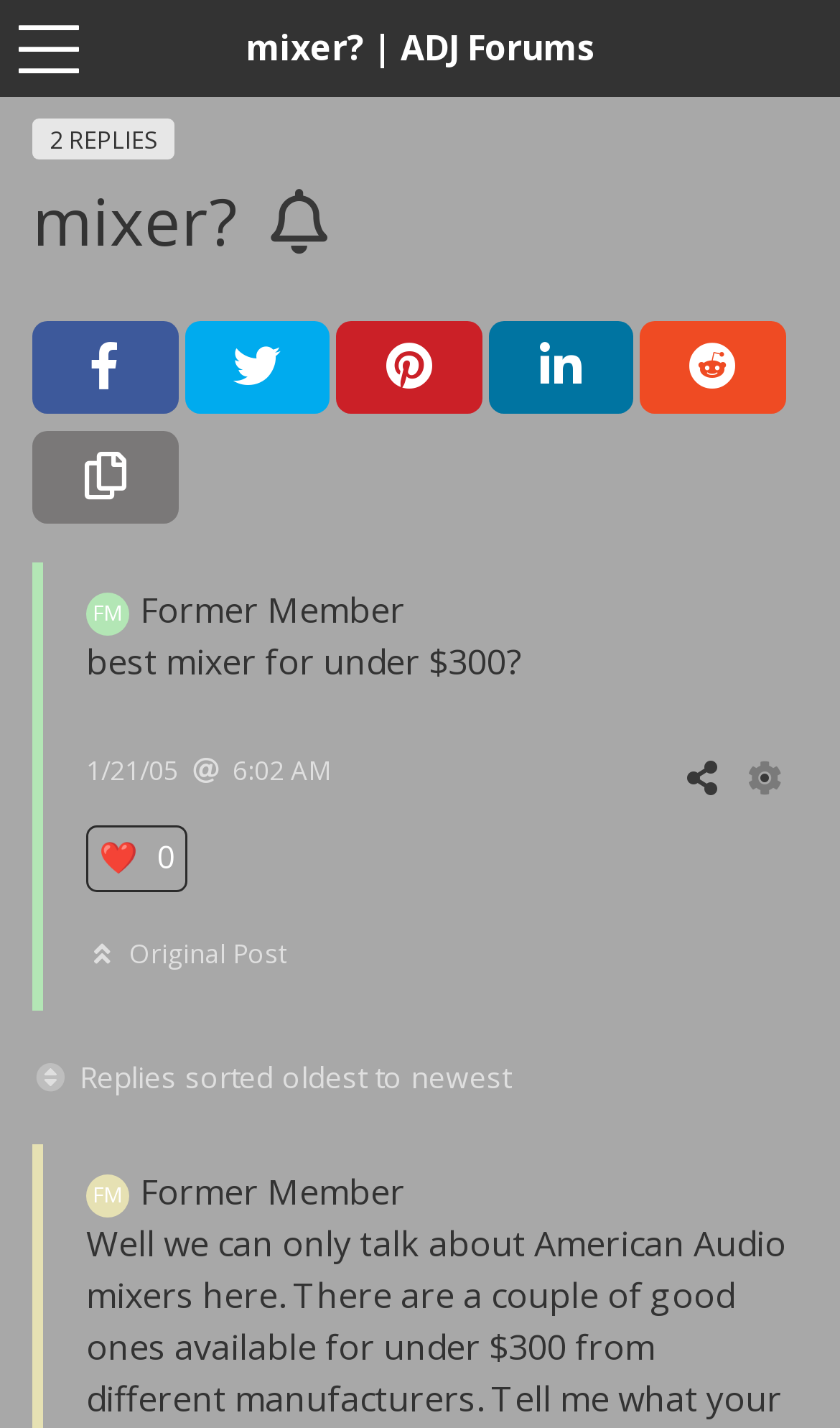Find and specify the bounding box coordinates that correspond to the clickable region for the instruction: "Share the post".

[0.81, 0.529, 0.862, 0.562]